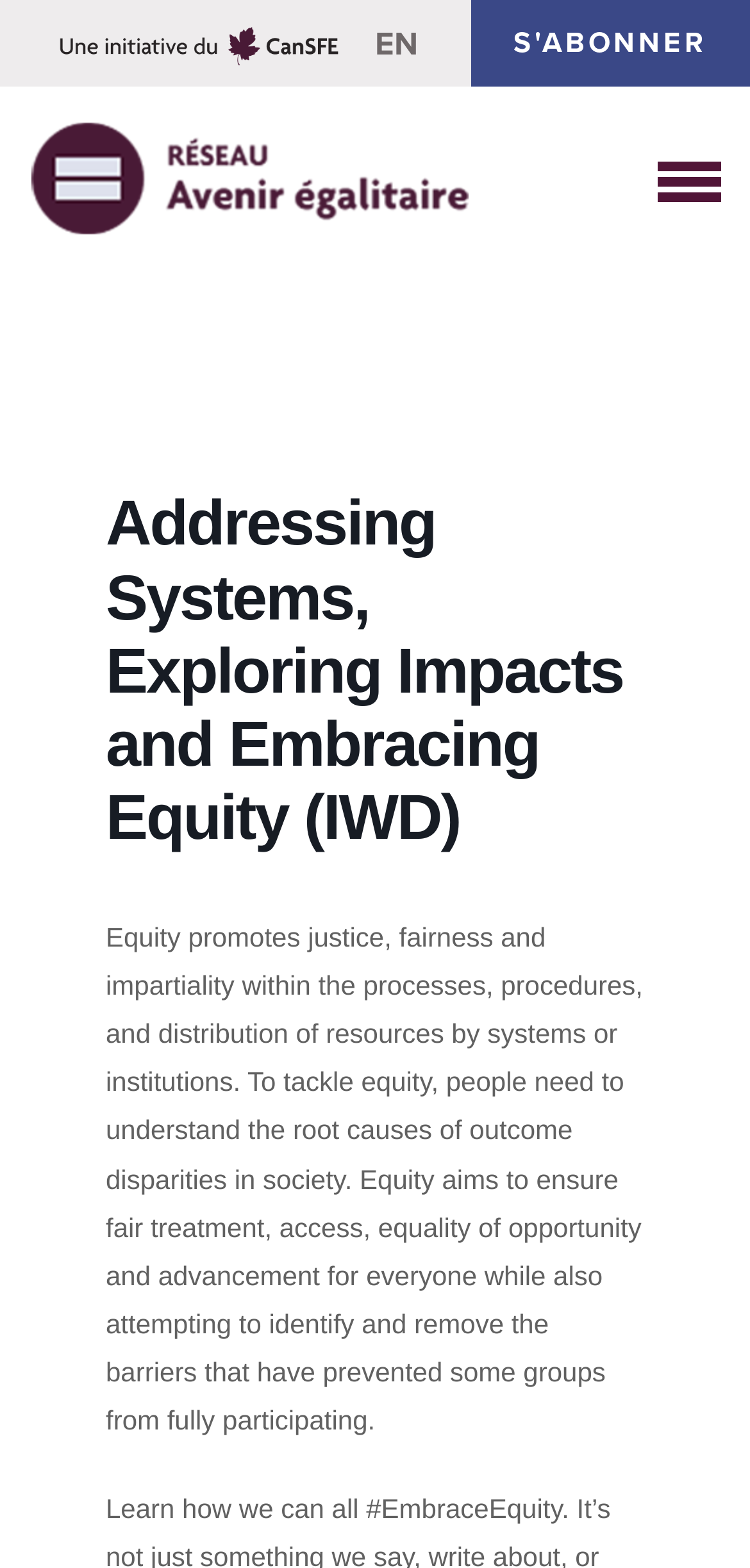Reply to the question below using a single word or brief phrase:
What is the logo on the top left corner?

Réseau Avenir égalitaire